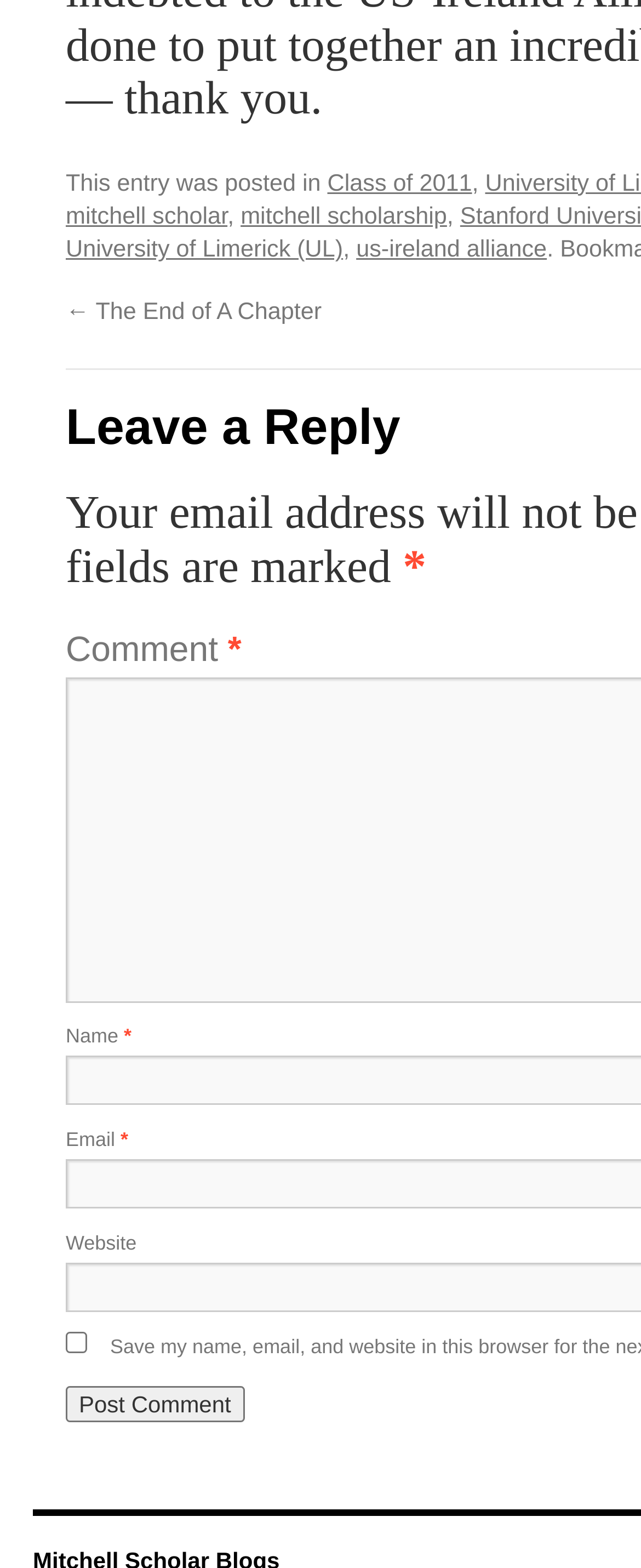Show the bounding box coordinates of the element that should be clicked to complete the task: "Click the 'Class of 2011' link".

[0.511, 0.109, 0.736, 0.126]